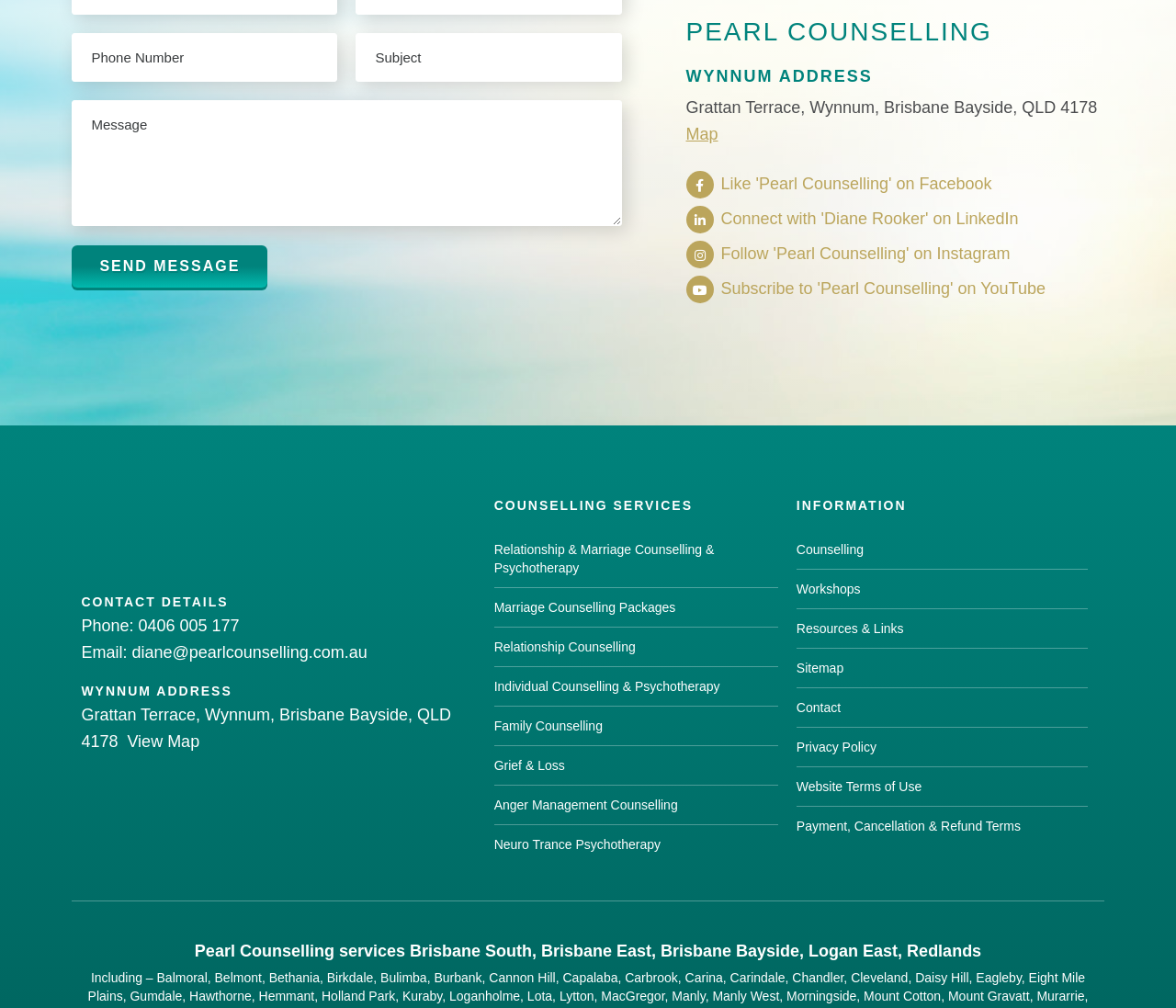Pinpoint the bounding box coordinates of the element to be clicked to execute the instruction: "Click the 'Search' button".

None